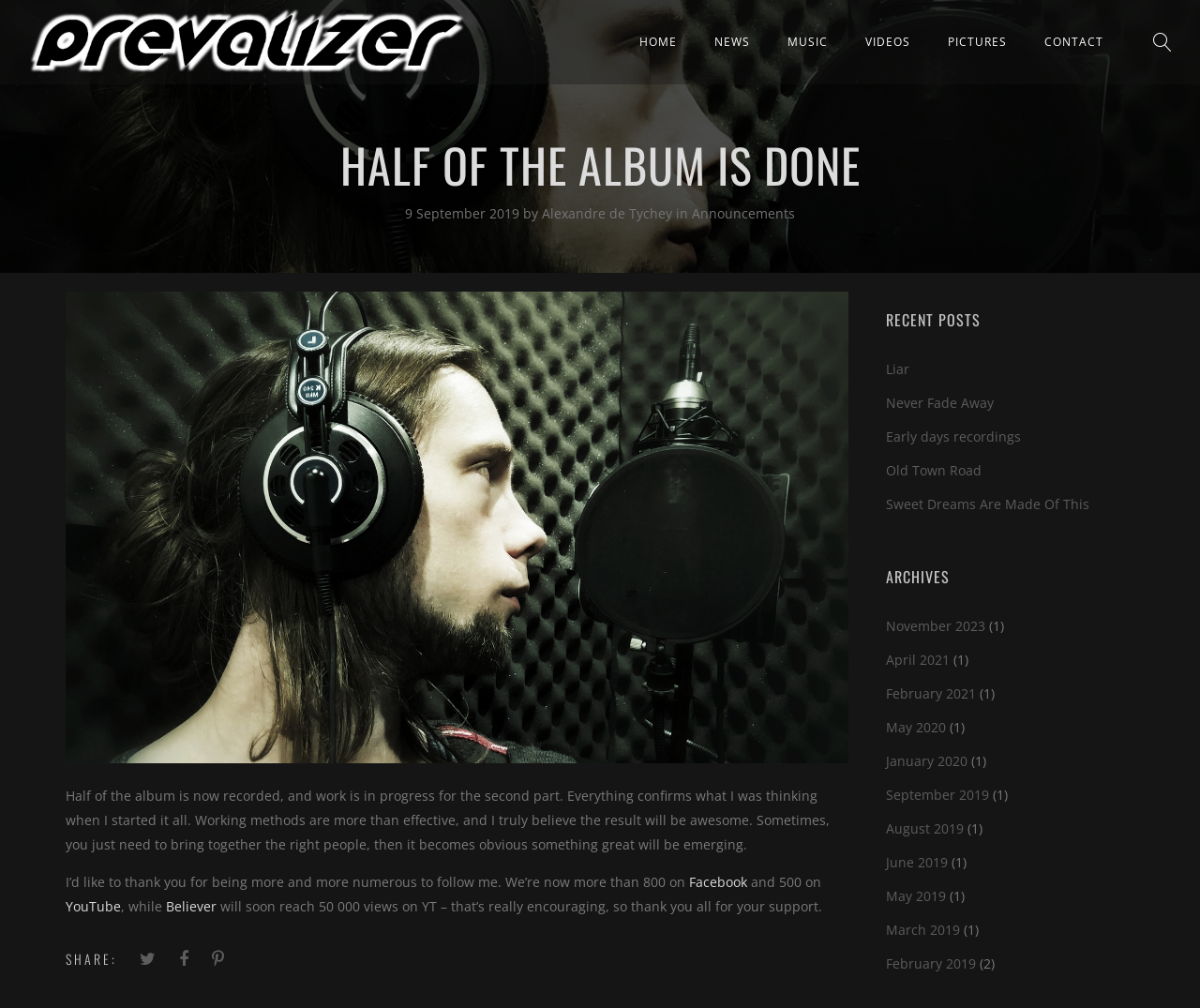Please identify the bounding box coordinates of the area that needs to be clicked to fulfill the following instruction: "Visit the 'NEWS' page."

[0.581, 0.033, 0.639, 0.049]